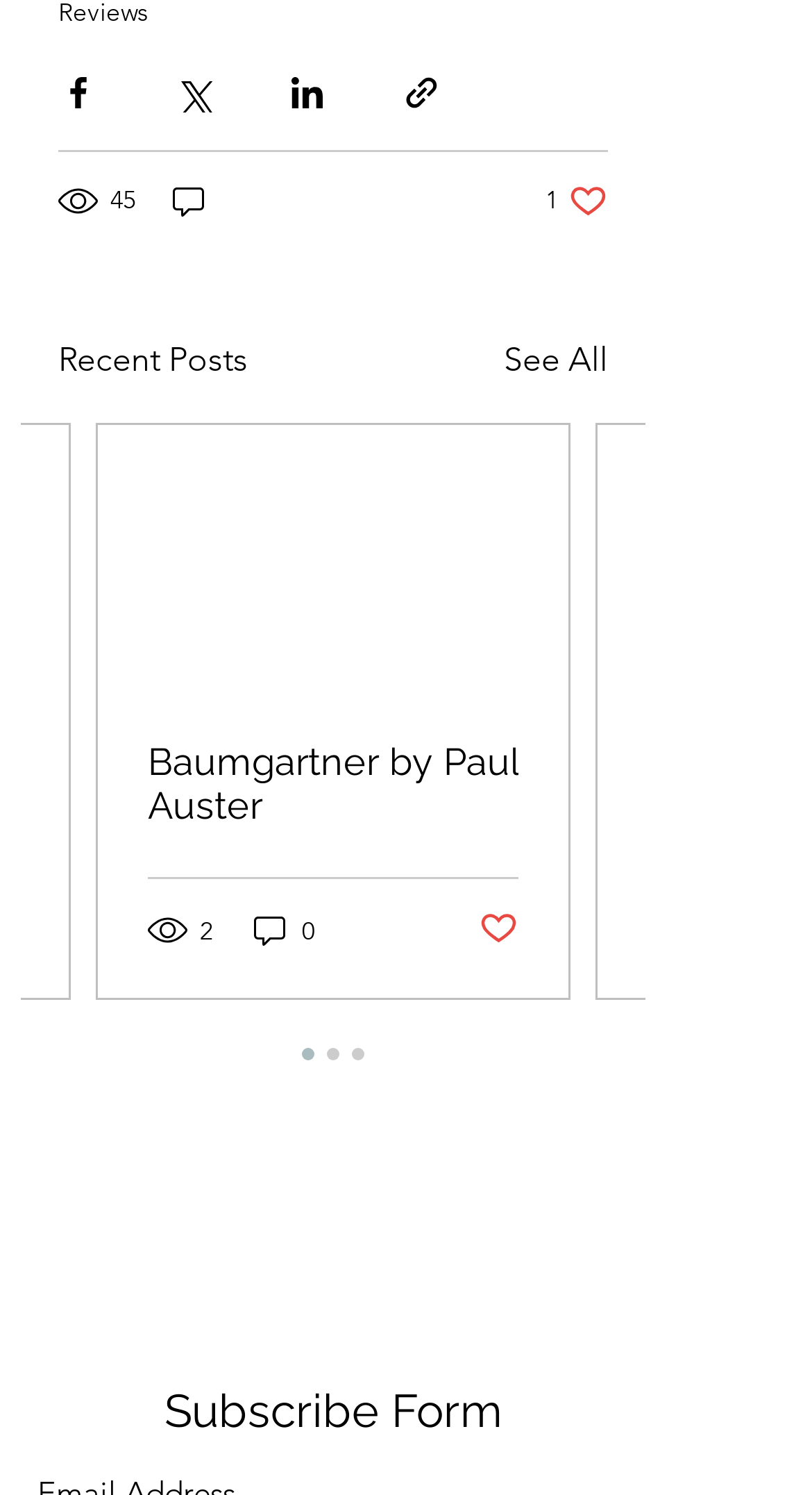Select the bounding box coordinates of the element I need to click to carry out the following instruction: "contact Terry Kelly".

None